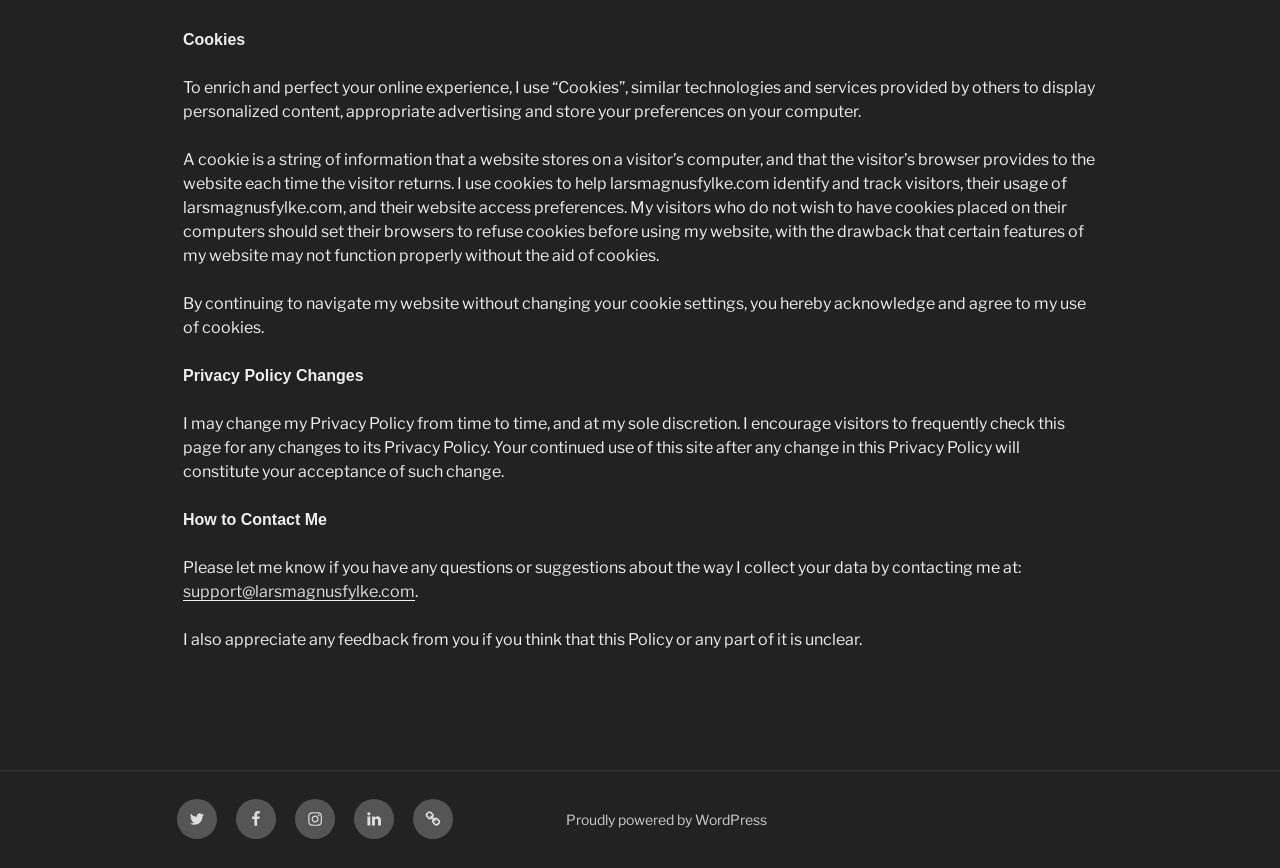Utilize the information from the image to answer the question in detail:
What social media platforms are linked in the footer?

The footer of the webpage contains a social links menu with links to Twitter, Facebook, Instagram, LinkedIn, and Mastodon, as indicated by the navigation element 'Footer Social Links Menu'.